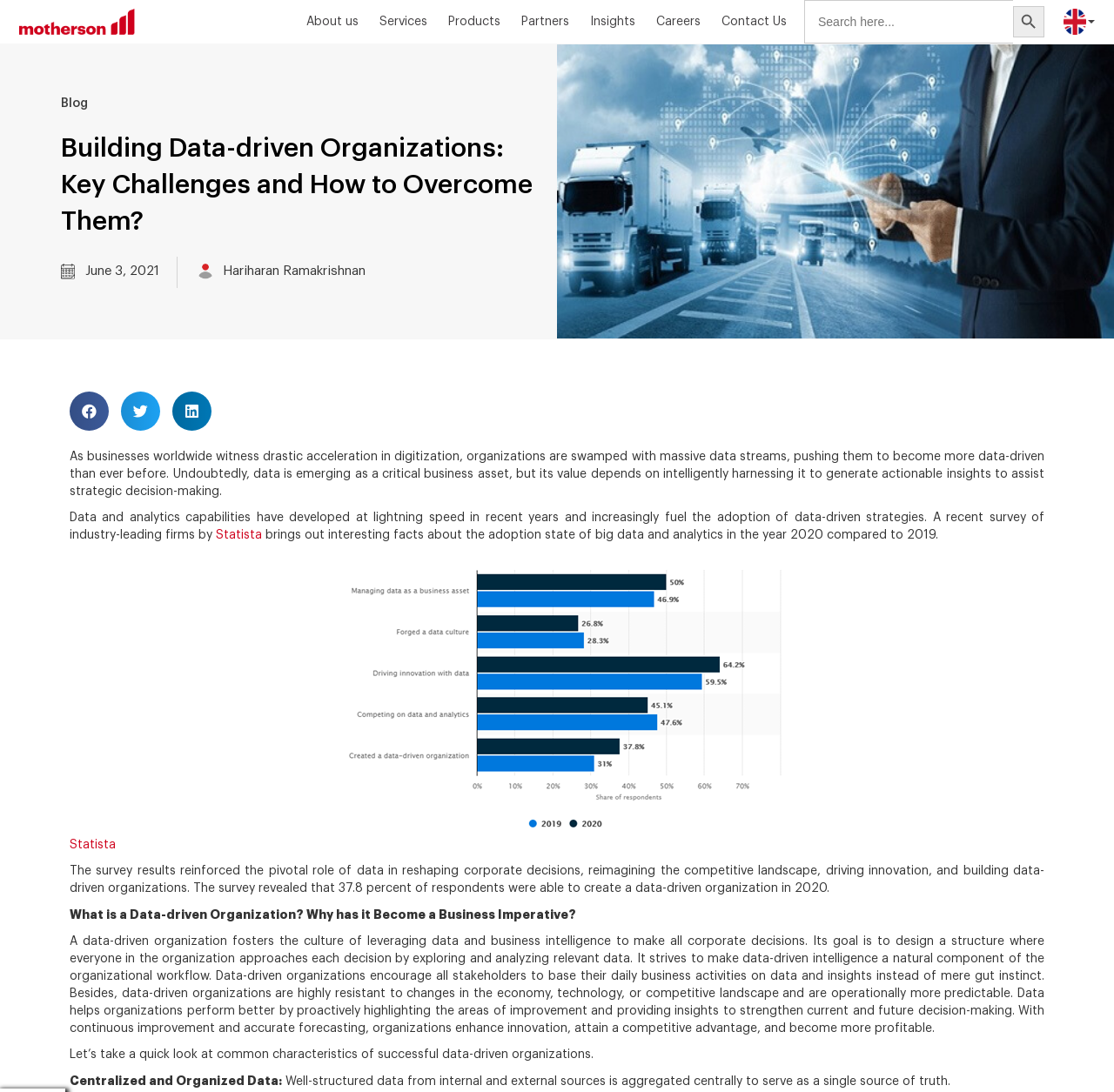Please specify the bounding box coordinates of the clickable region necessary for completing the following instruction: "Search for something". The coordinates must consist of four float numbers between 0 and 1, i.e., [left, top, right, bottom].

None